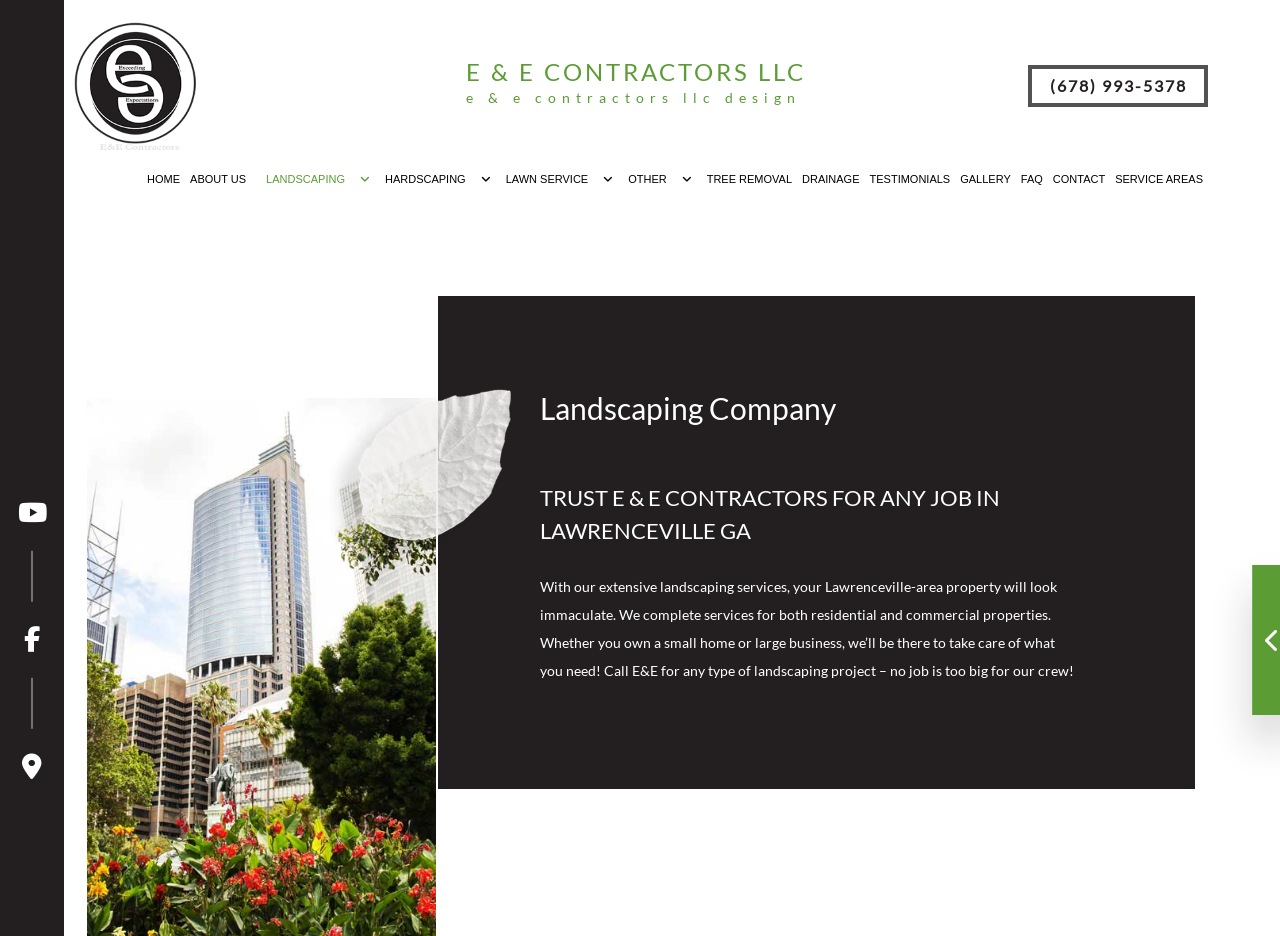Could you provide the bounding box coordinates for the portion of the screen to click to complete this instruction: "View the gallery"?

[0.746, 0.178, 0.794, 0.205]